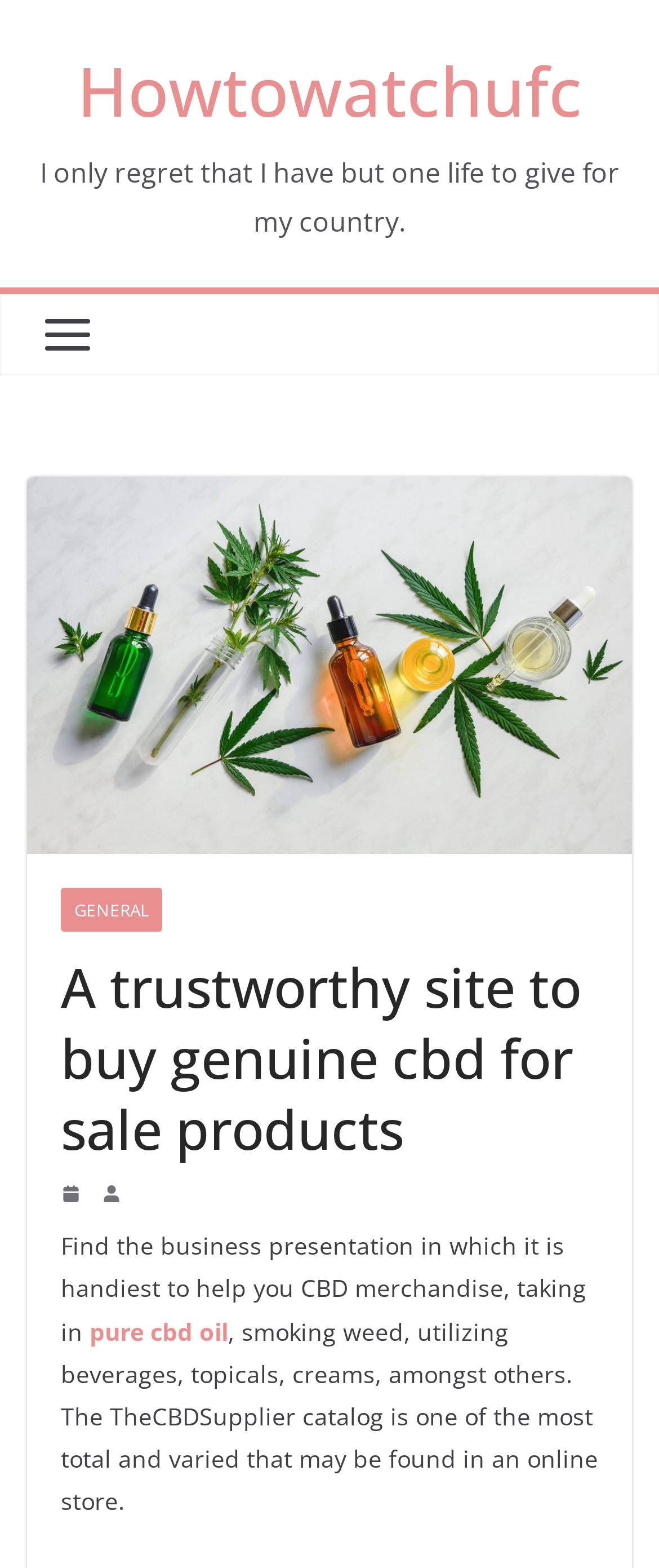Please give a concise answer to this question using a single word or phrase: 
What types of CBD products are available?

Various types